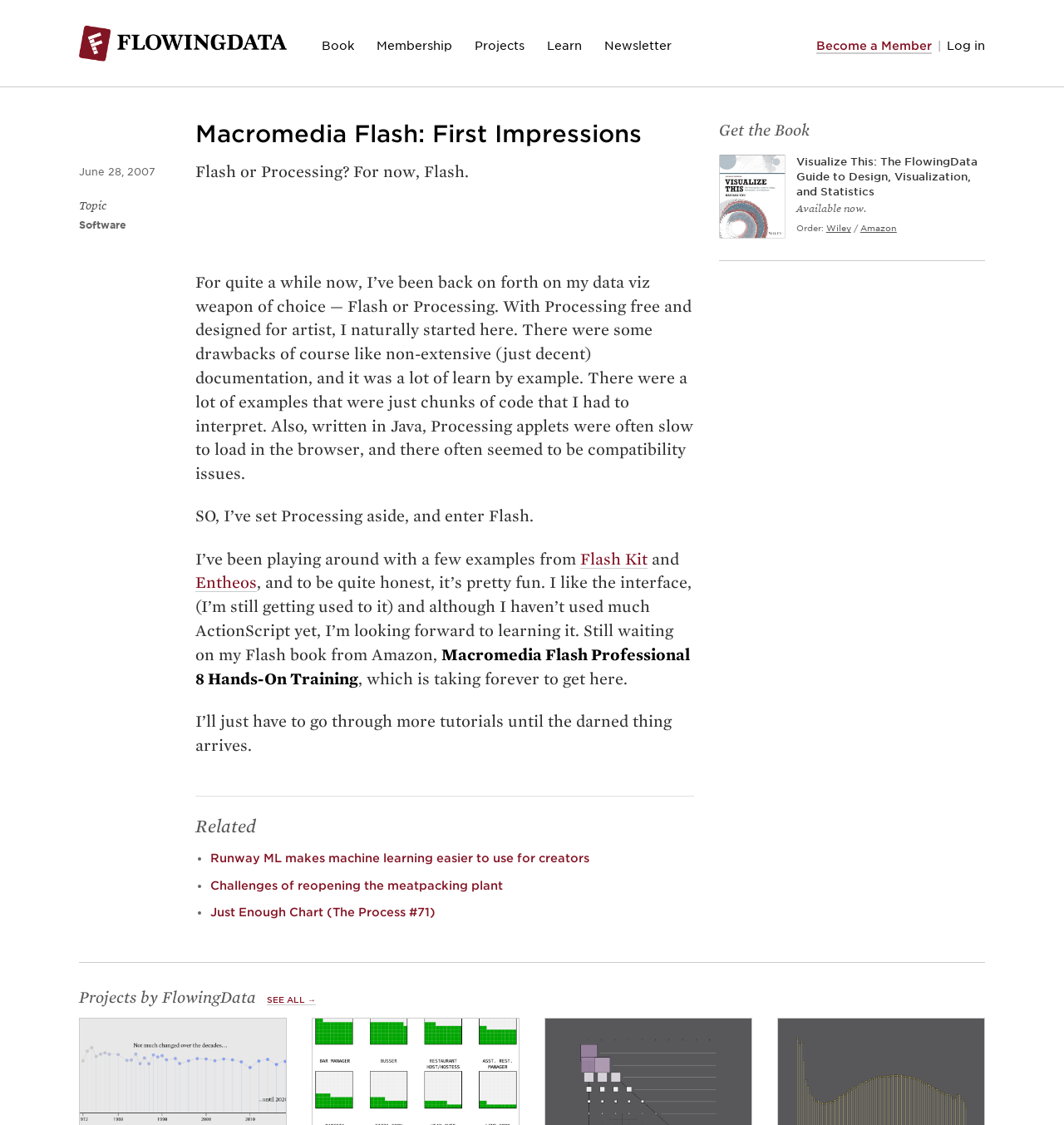Please mark the bounding box coordinates of the area that should be clicked to carry out the instruction: "Click on the 'Log in' link".

[0.89, 0.034, 0.926, 0.047]